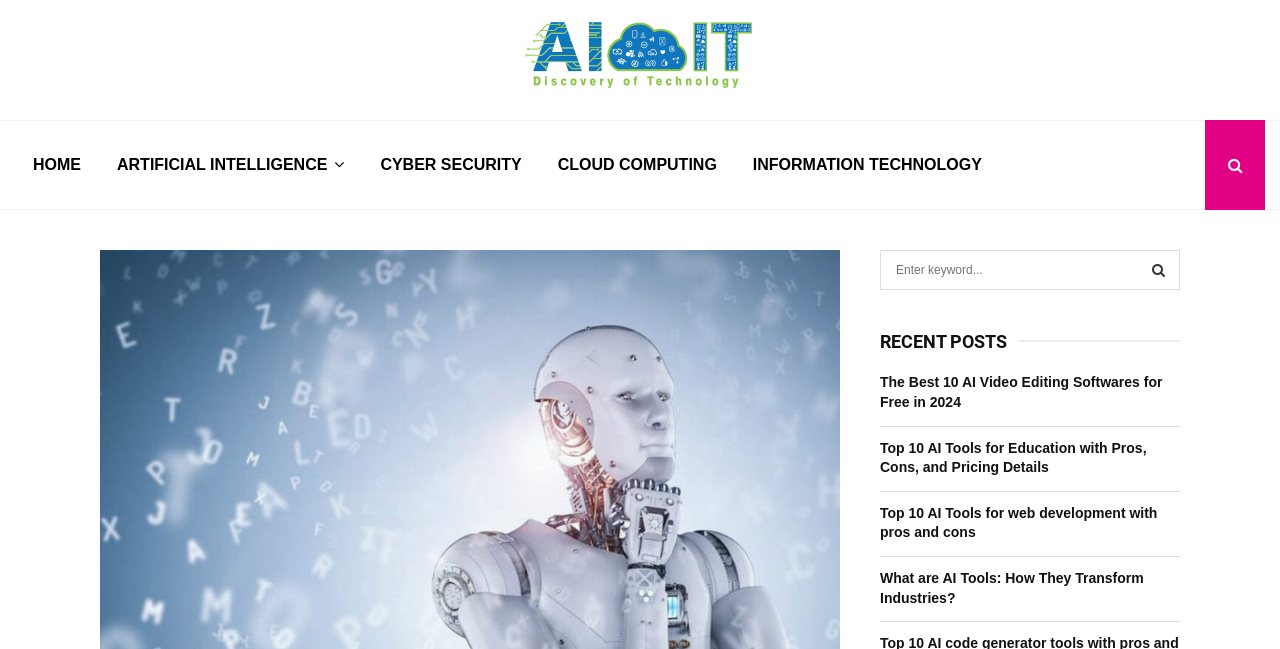Predict the bounding box for the UI component with the following description: "Search".

[0.888, 0.385, 0.922, 0.447]